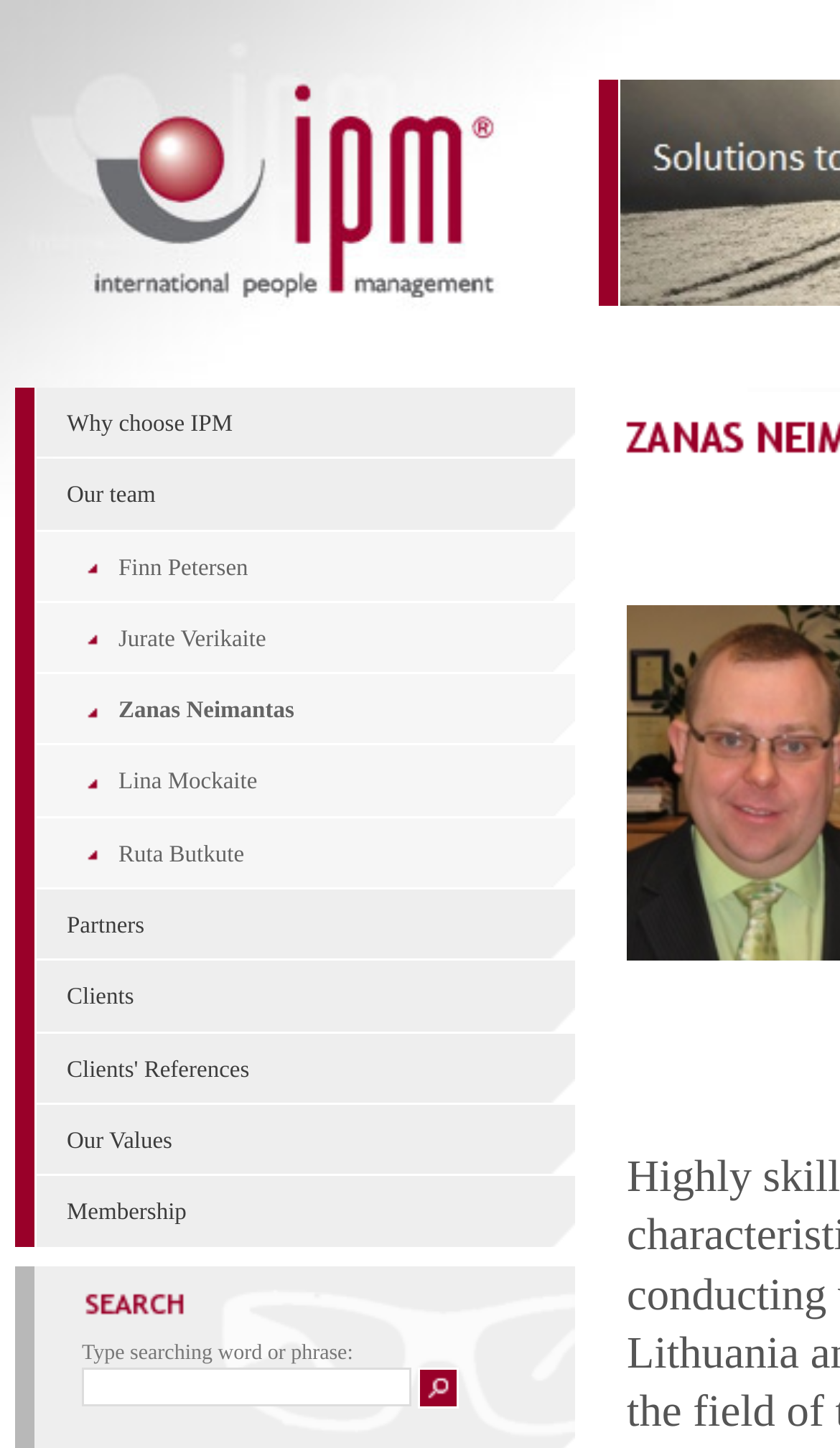What is the text next to the image at the bottom right?
Please answer the question with as much detail and depth as you can.

By analyzing the bounding box coordinates, I found that the image is located at the bottom right, and the static text 'Type searching word or phrase:' is next to it.